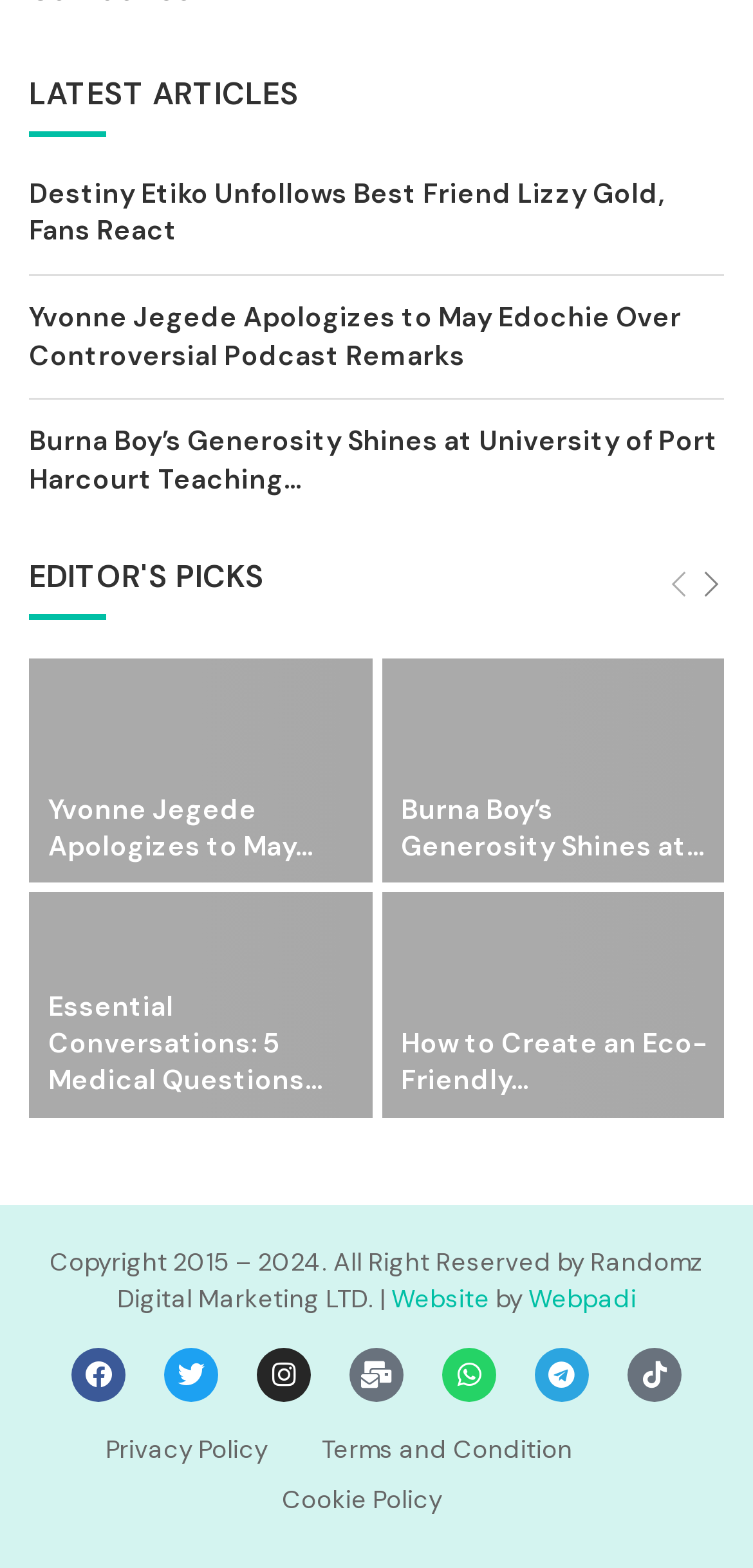How many social media links are there at the bottom of the webpage?
Kindly answer the question with as much detail as you can.

At the bottom of the webpage, there are seven social media links: 'Facebook', 'Twitter', 'Instagram', 'Mail-bulk', 'Whatsapp', 'Telegram', and 'Tiktok', which can be found by examining the link elements with the corresponding icons and text.